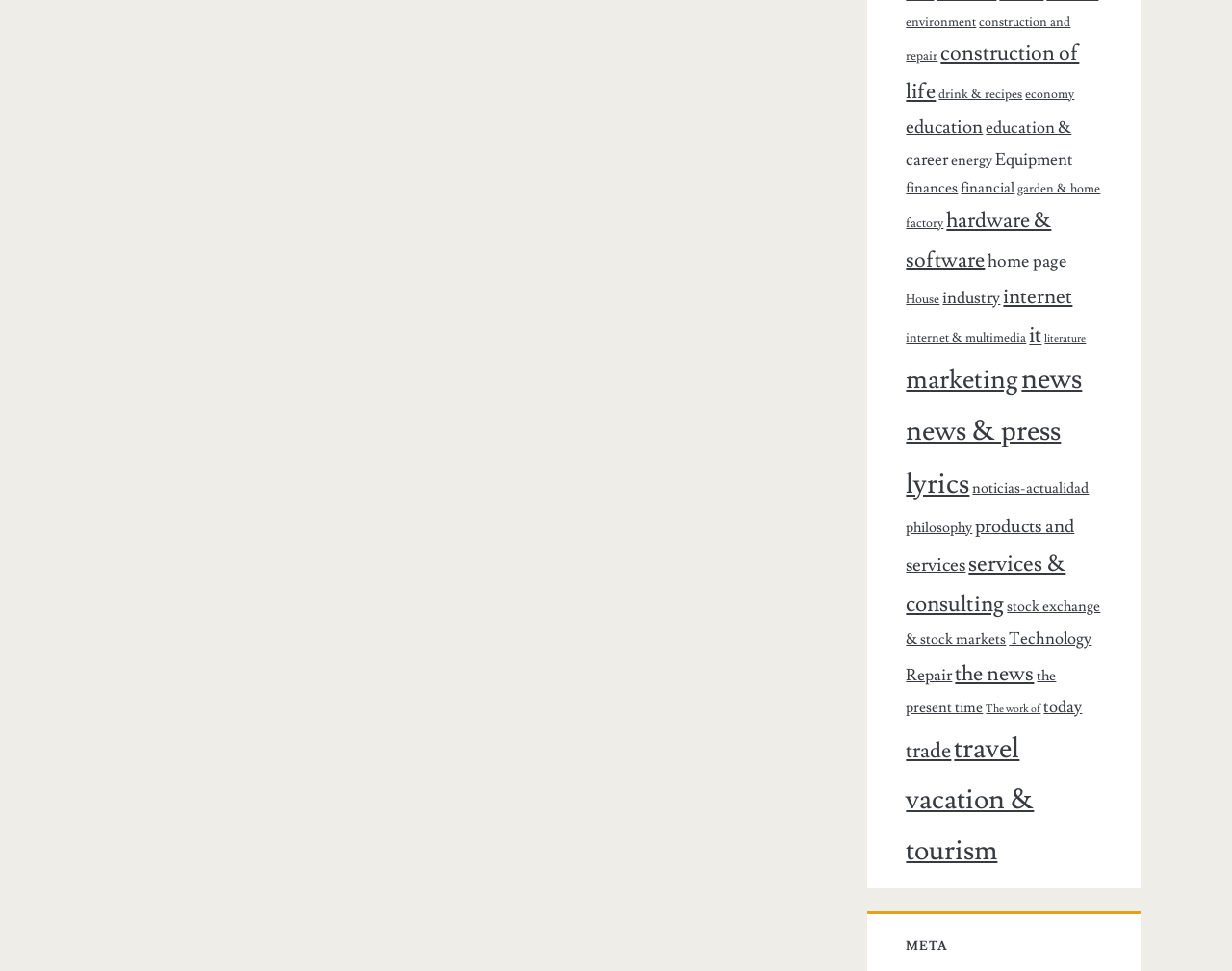Specify the bounding box coordinates of the element's area that should be clicked to execute the given instruction: "Learn about hardware and software". The coordinates should be four float numbers between 0 and 1, i.e., [left, top, right, bottom].

[0.735, 0.213, 0.853, 0.281]